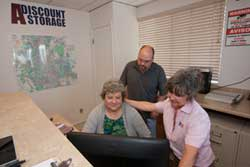Offer an in-depth description of the image shown.

The image captures a warm moment at A-Discount Storage, featuring a team-oriented atmosphere in their office. Three individuals are engaged around a computer—two women are positioned alongside a man, who appears to be sharing information with the others. The woman seated in front of the monitor smiles as she interacts with her colleagues, who offer encouragement and support. Behind them is a wall adorned with a map, suggesting a focus on local storage solutions, as emphasized by the company's dedication to personal service. The office also features a sign highlighting the business name, reinforcing their branding as a reliable storage option for the community. Overall, this scene reflects the friendly, professional environment of A-Discount Storage and their commitment to customer care.